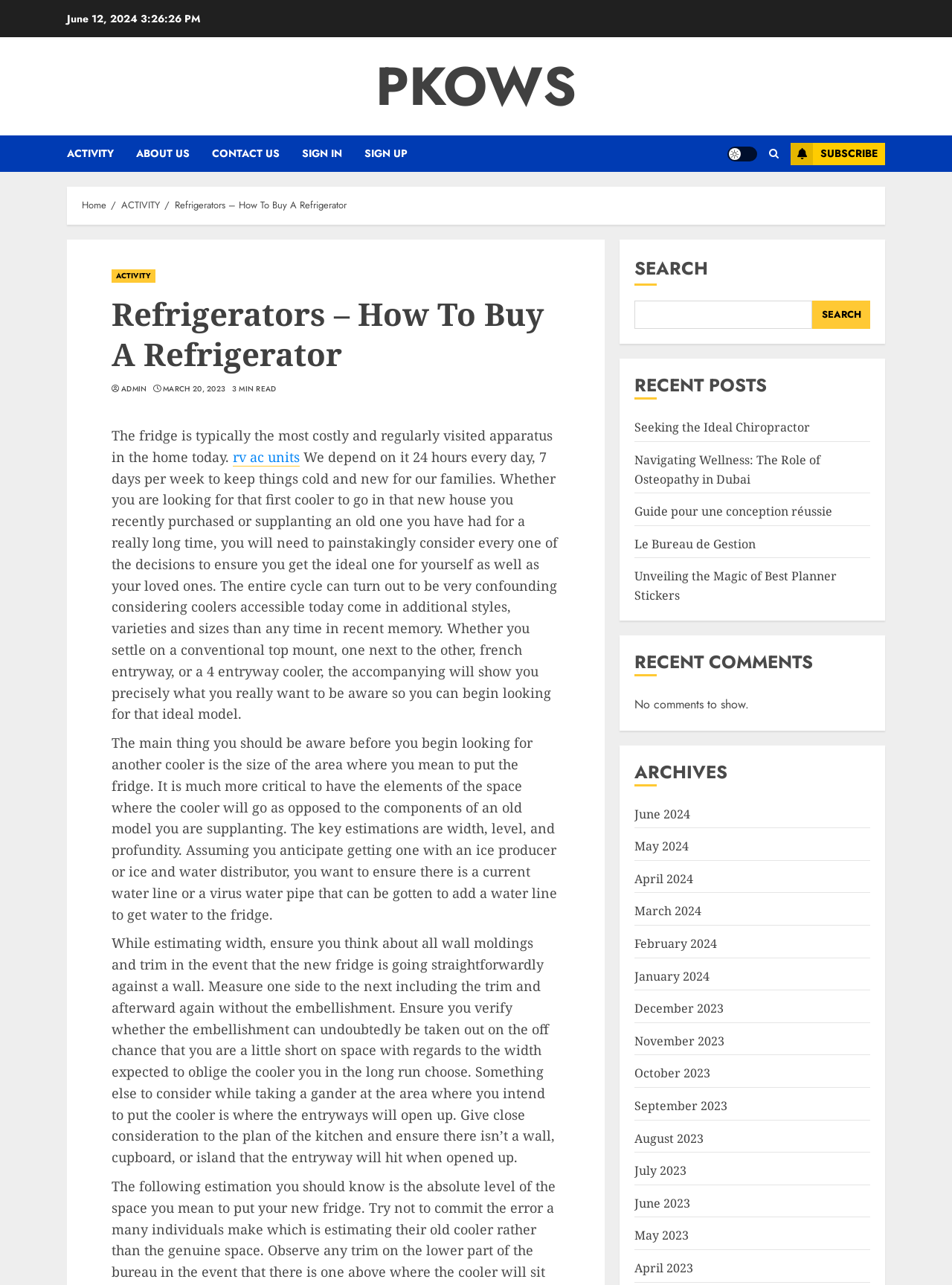Respond to the question below with a single word or phrase:
What is the purpose of the search box?

To search the website